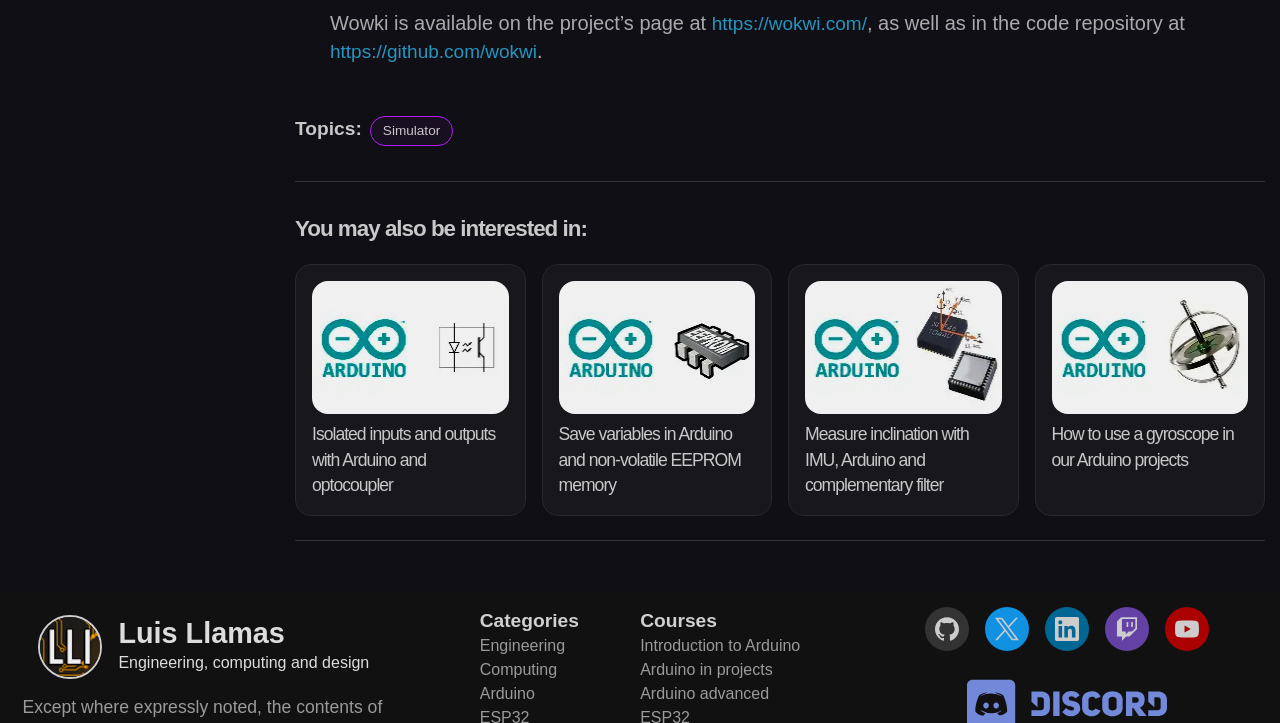Can you provide the bounding box coordinates for the element that should be clicked to implement the instruction: "Visit the project page"?

[0.556, 0.018, 0.677, 0.047]